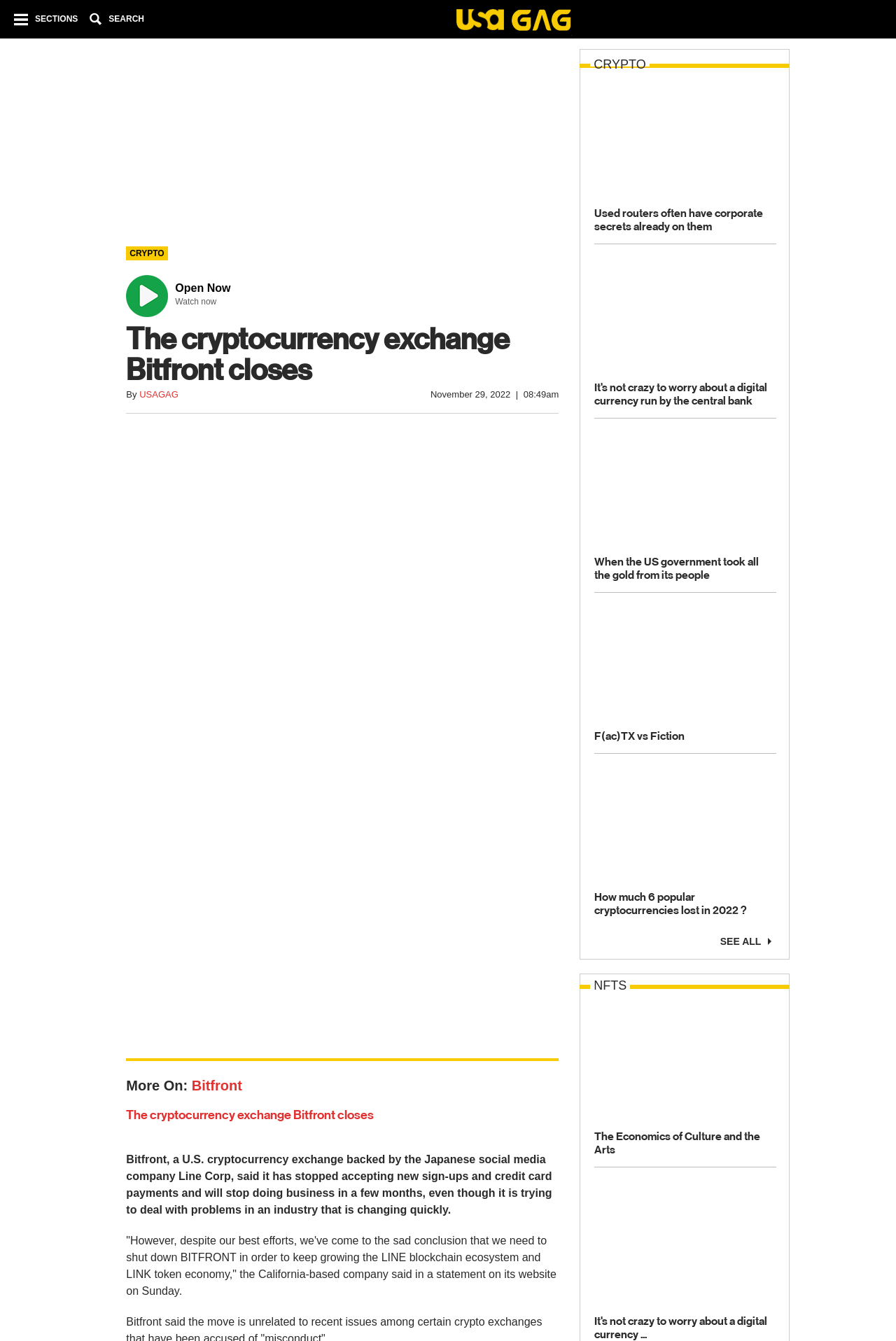Using the details in the image, give a detailed response to the question below:
What type of content is listed under the 'CRYPTO' heading?

The 'CRYPTO' heading is followed by a list of links to articles related to cryptocurrency, such as 'Used routers often have corporate secrets already on them' and 'How much 6 popular cryptocurrencies lost in 2022?'.